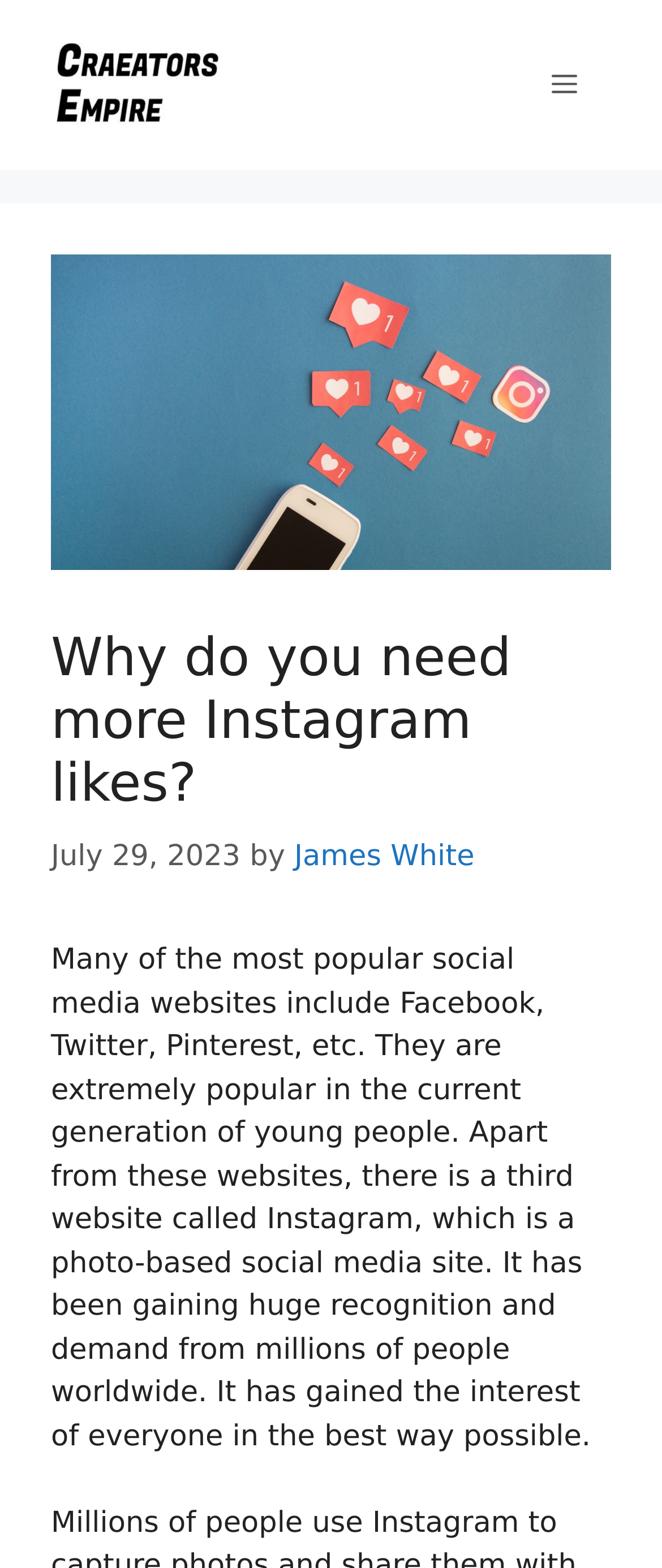Who is the author of the article?
Refer to the image and respond with a one-word or short-phrase answer.

James White